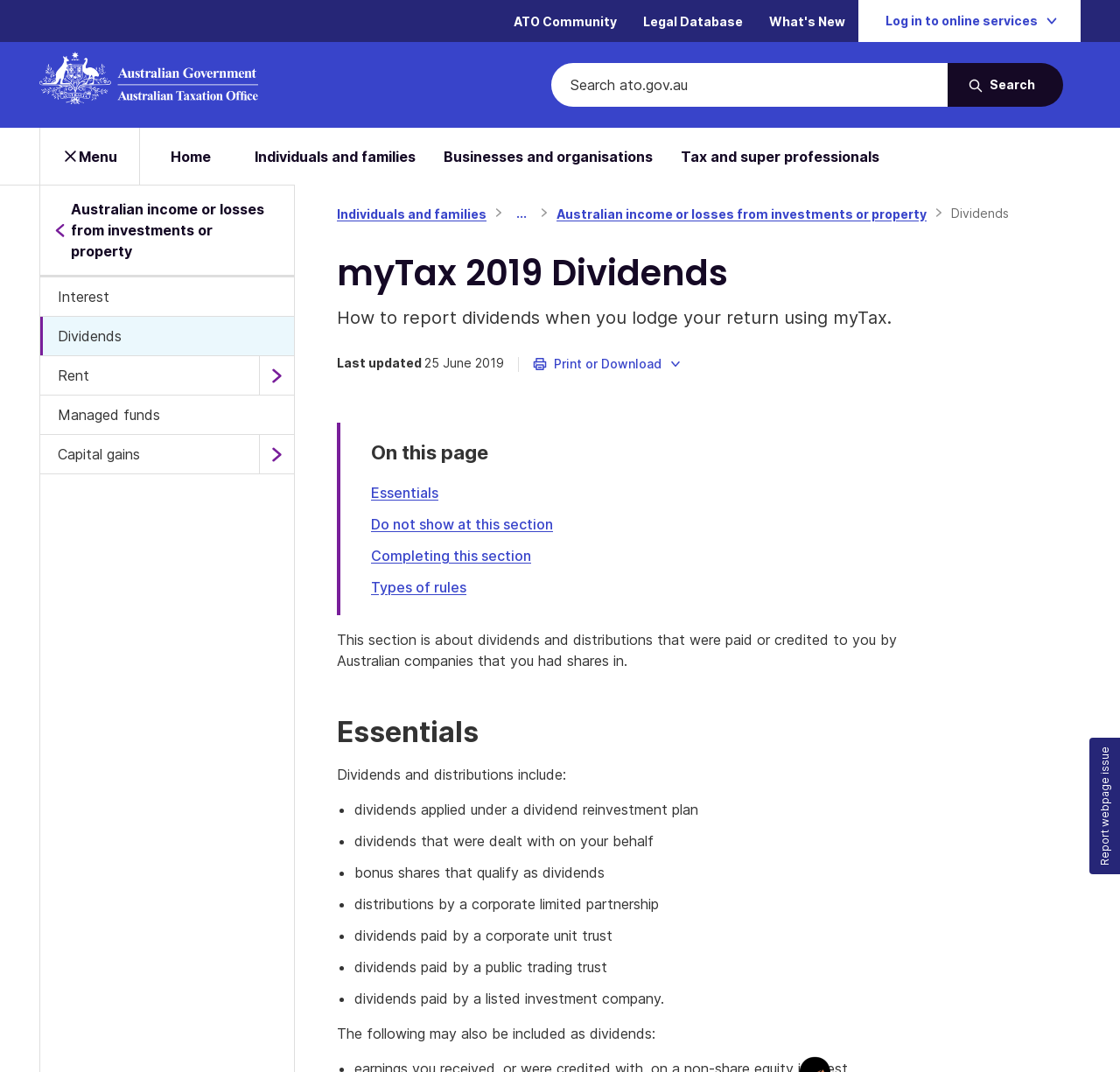Determine the bounding box coordinates for the HTML element described here: "parent_node: Capital gains".

[0.231, 0.406, 0.262, 0.442]